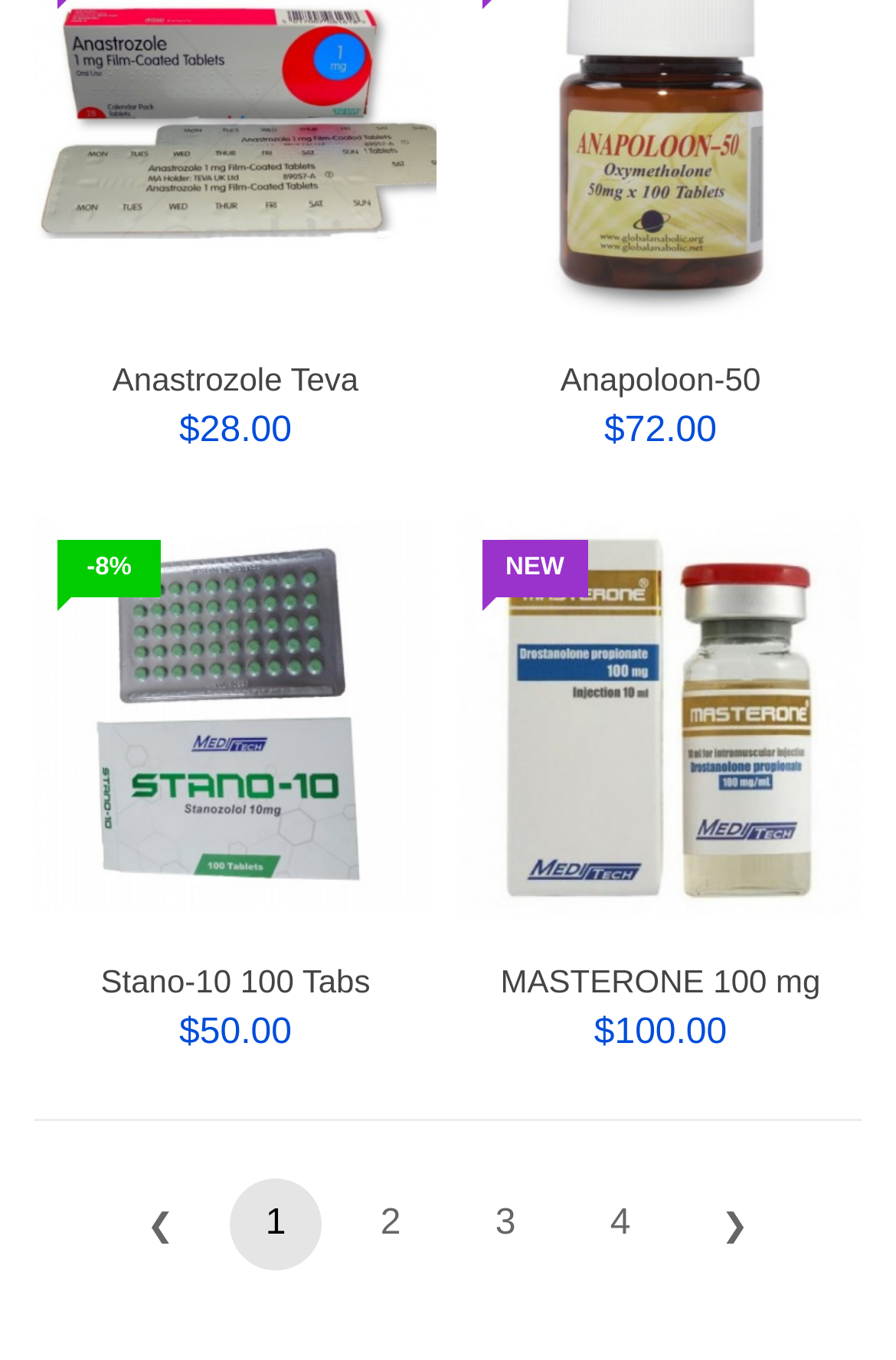How many pages of products are there? Look at the image and give a one-word or short phrase answer.

4